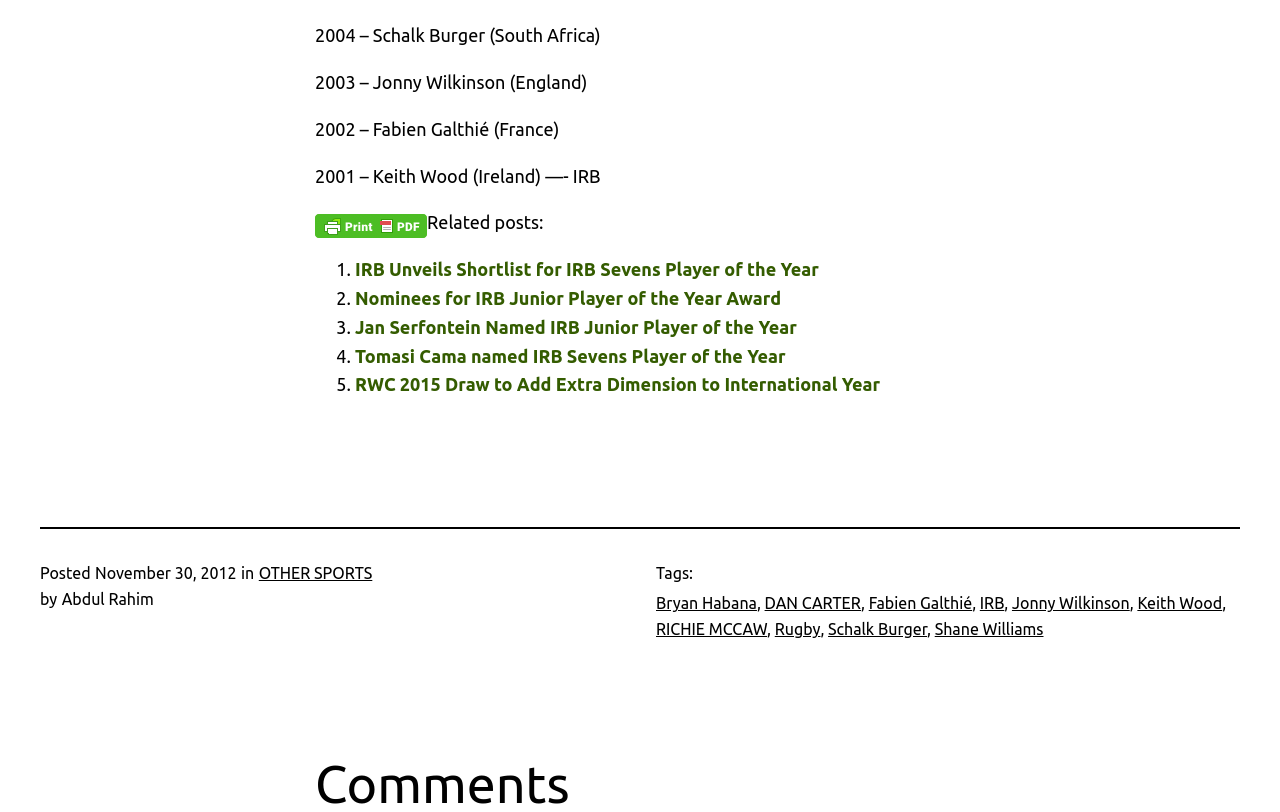What is the date of the post?
Please provide a single word or phrase based on the screenshot.

November 30, 2012